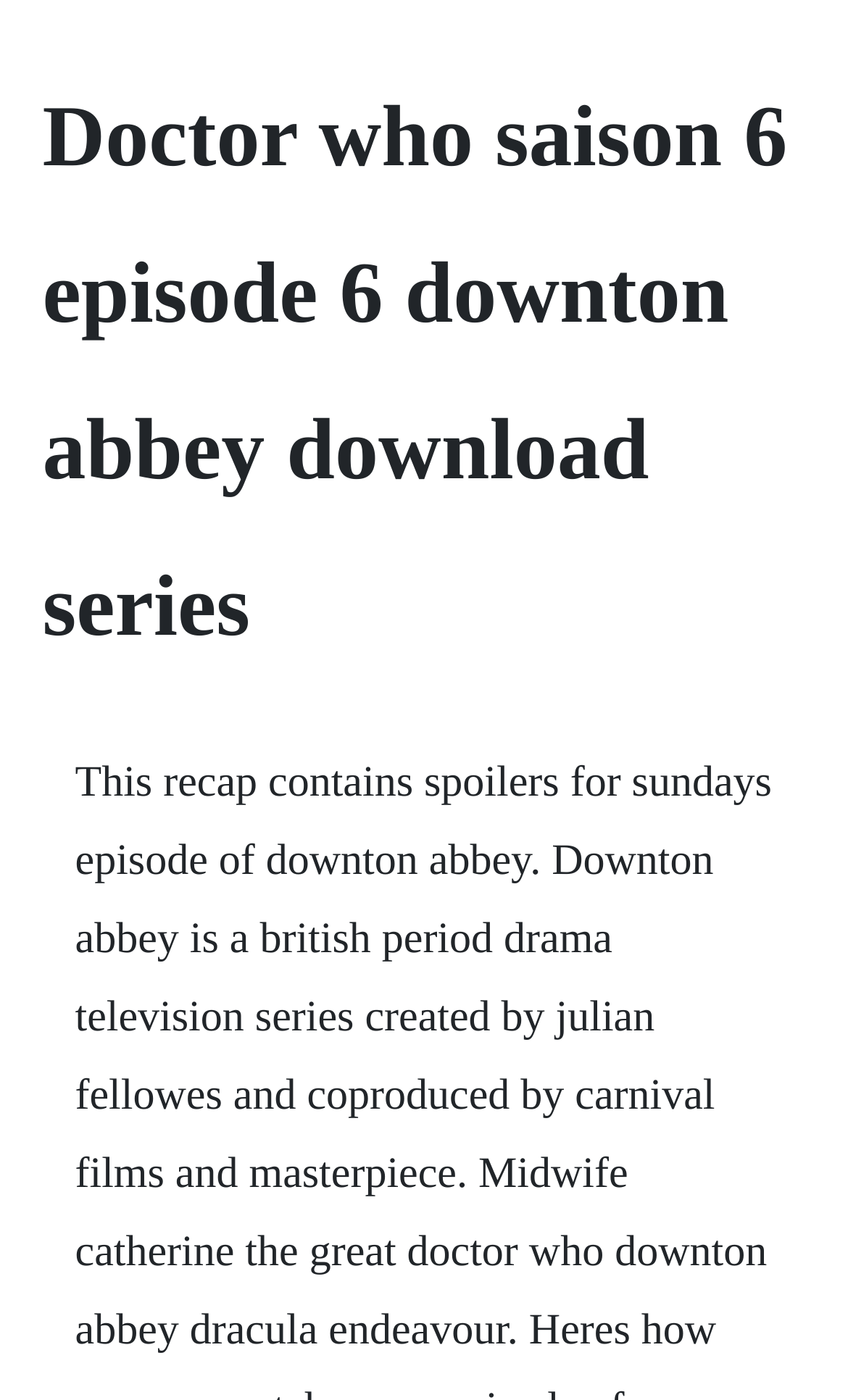Identify the webpage's primary heading and generate its text.

Doctor who saison 6 episode 6 downton abbey download series